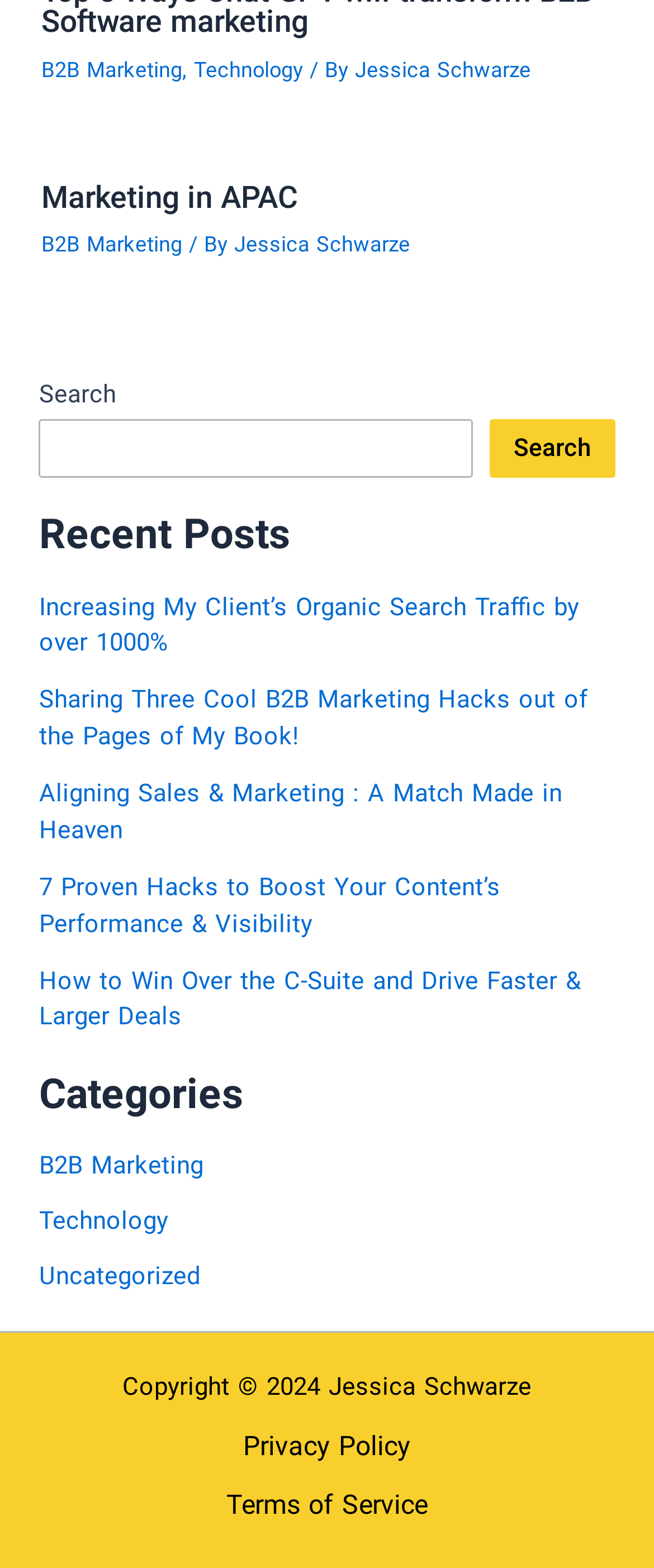Respond to the following query with just one word or a short phrase: 
What is the author of the article 'Marketing in APAC'?

Jessica Schwarze